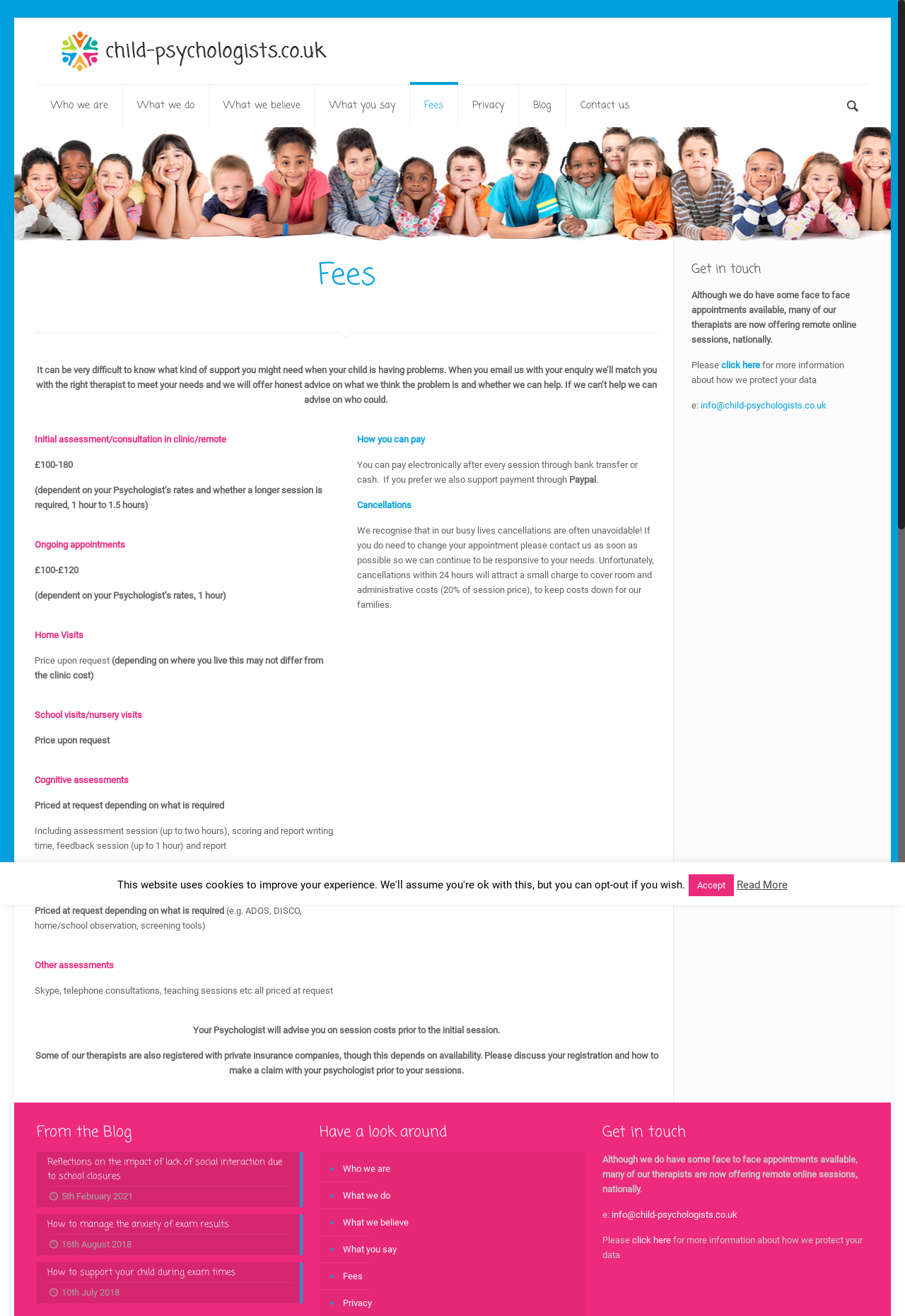What happens if you cancel an appointment within 24 hours?
Using the image as a reference, give an elaborate response to the question.

If you need to change your appointment, you should contact the psychologist as soon as possible. Unfortunately, cancellations within 24 hours will attract a small charge to cover room and administrative costs, which is 20% of the session price.